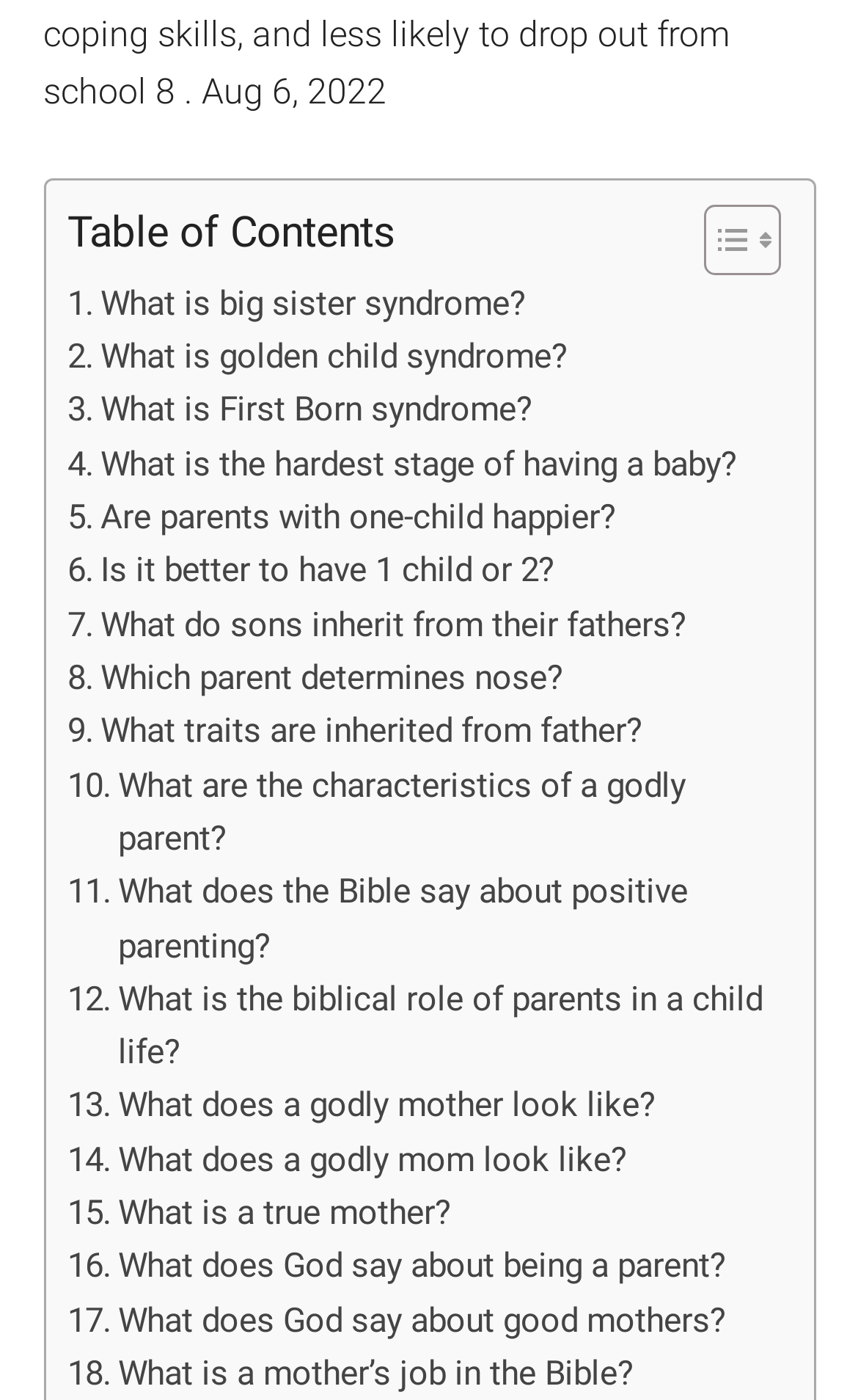What is the last link on the webpage?
Refer to the screenshot and respond with a concise word or phrase.

What does God say about good mothers?